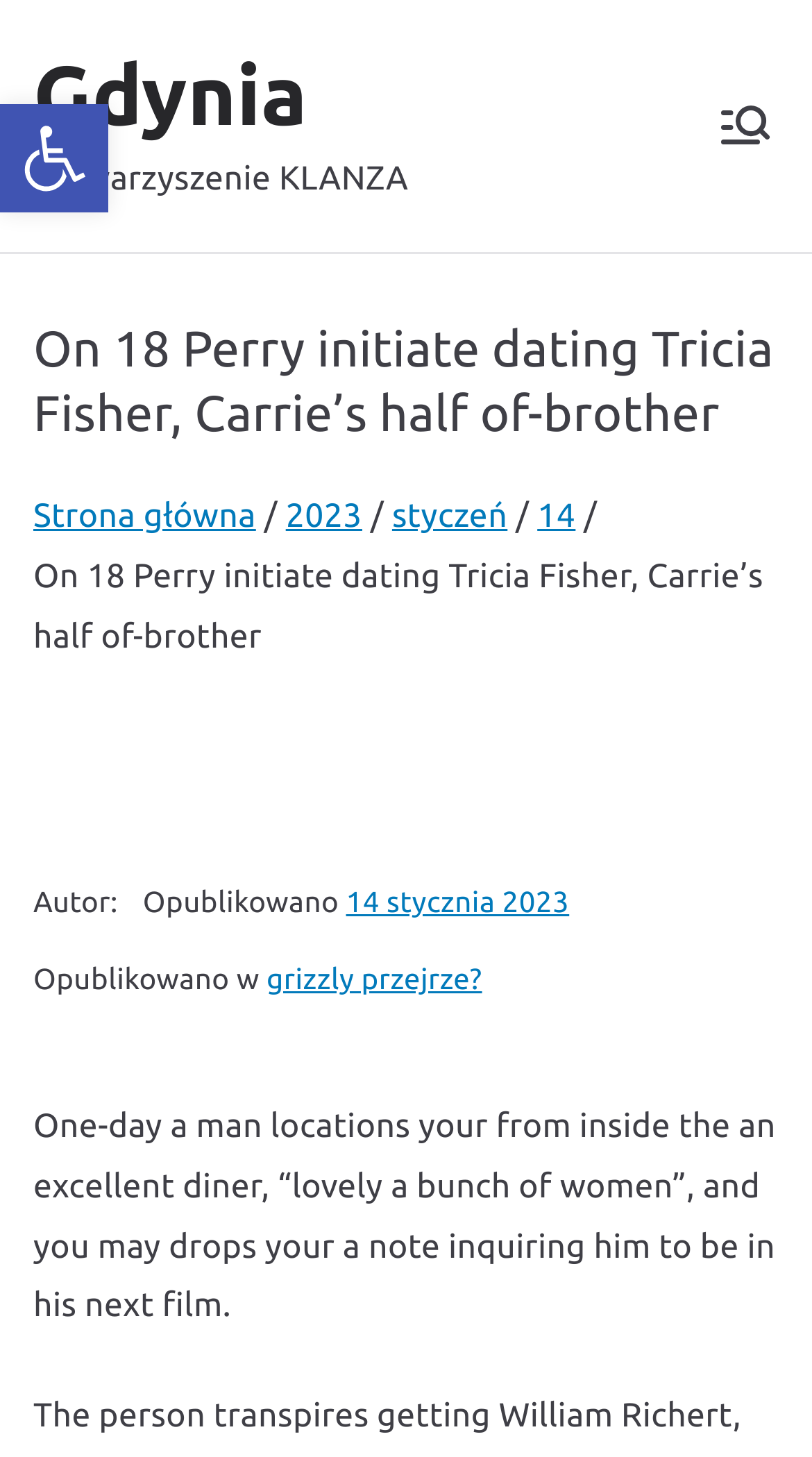Identify the bounding box coordinates of the region that should be clicked to execute the following instruction: "Go to Gdynia".

[0.041, 0.033, 0.379, 0.097]